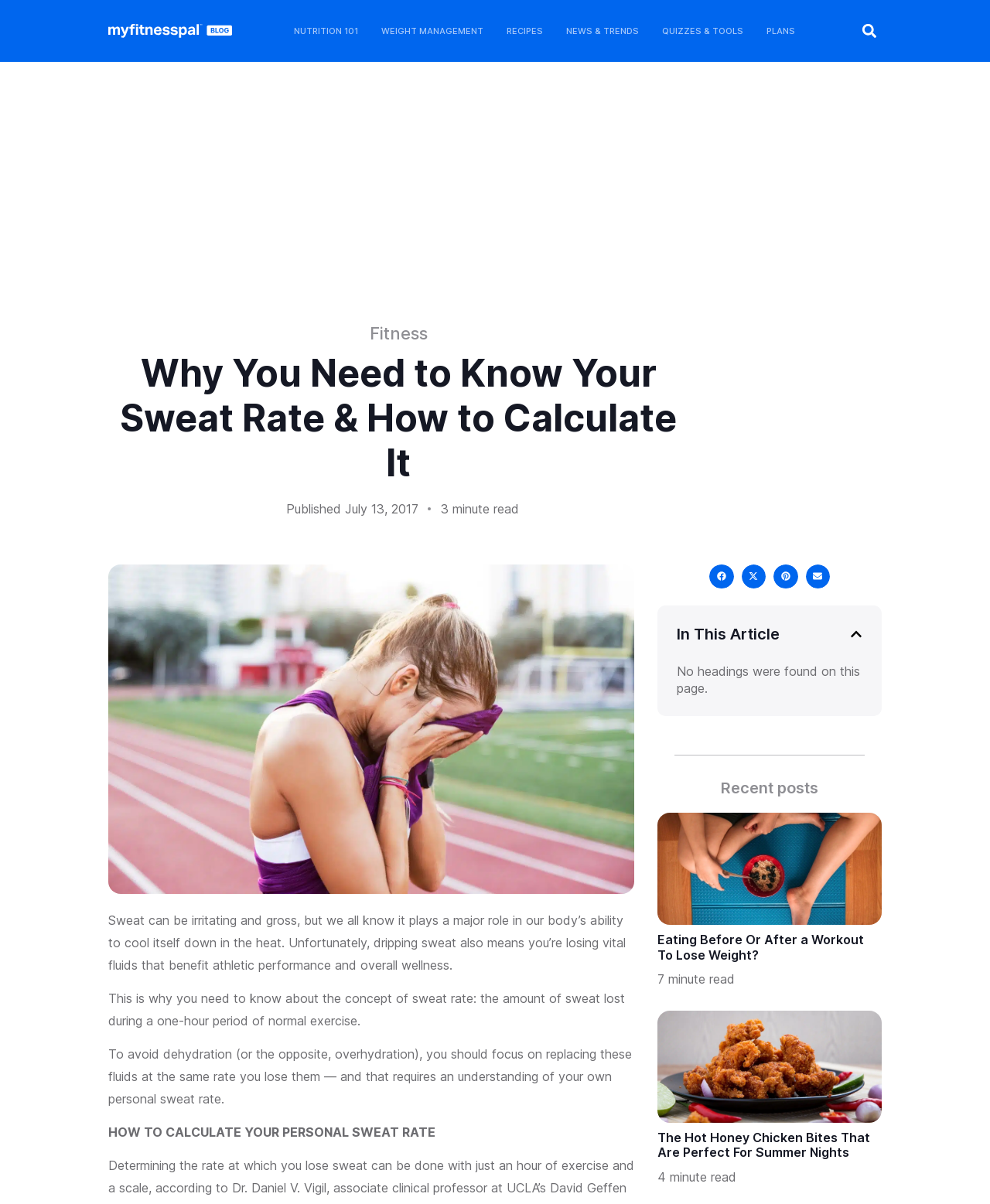Identify the bounding box coordinates of the section to be clicked to complete the task described by the following instruction: "Search for something". The coordinates should be four float numbers between 0 and 1, formatted as [left, top, right, bottom].

[0.865, 0.015, 0.891, 0.036]